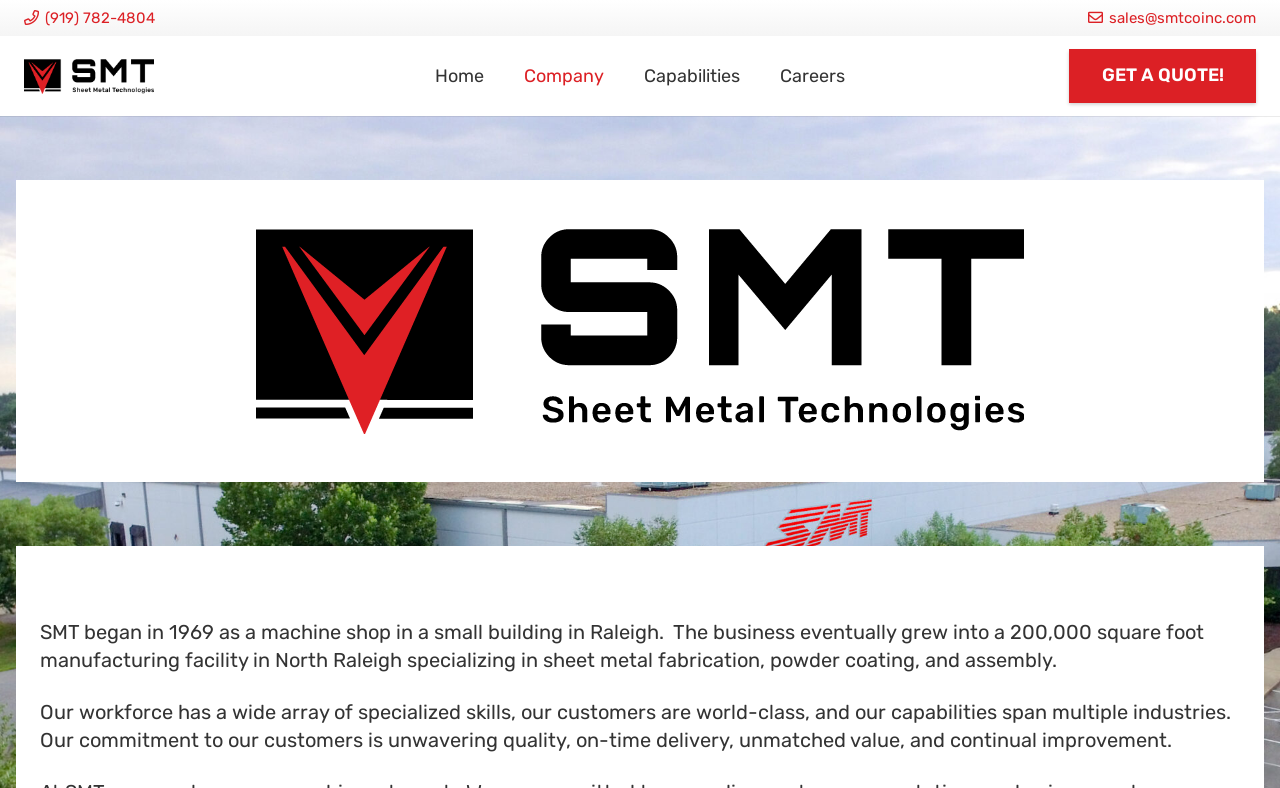Give a detailed explanation of the elements present on the webpage.

The webpage is about a company called SMT. At the top left, there is a phone number link "(919) 782-4804" and an email link "sales@smtcoinc.com" at the top right. Below these links, there is a row of navigation links, including "Home", "Company", "Capabilities", and "Careers", which are evenly spaced and centered at the top of the page. 

On the top right, there is a prominent call-to-action link "GET A QUOTE!". Below the navigation links, the majority of the page is occupied by two paragraphs of text. The first paragraph describes the company's history, stating that it began as a machine shop in 1969 and grew into a large manufacturing facility. The second paragraph highlights the company's workforce, customers, and commitment to quality, delivery, value, and improvement.